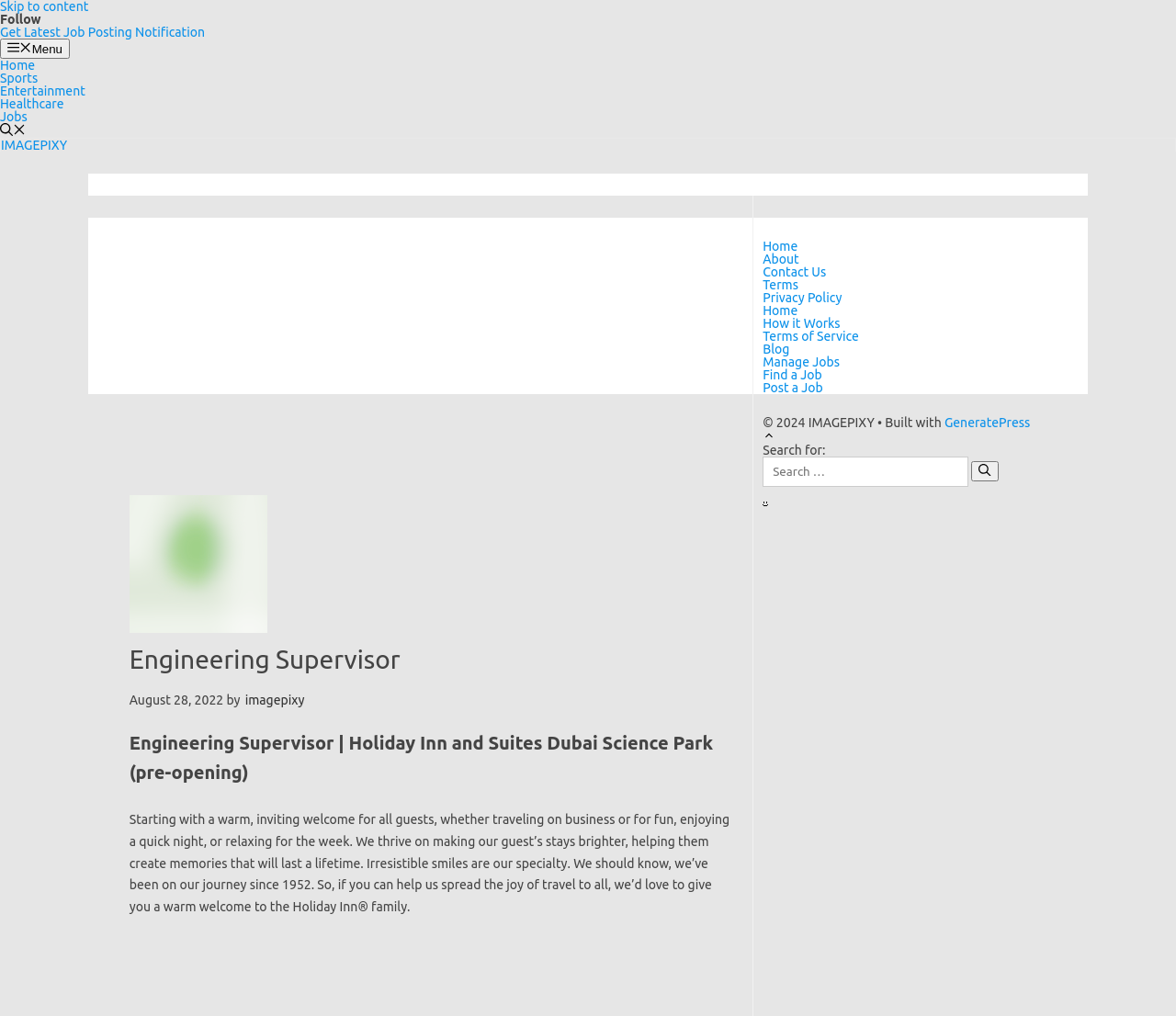What is the name of the company that built the website?
Answer the question using a single word or phrase, according to the image.

GeneratePress